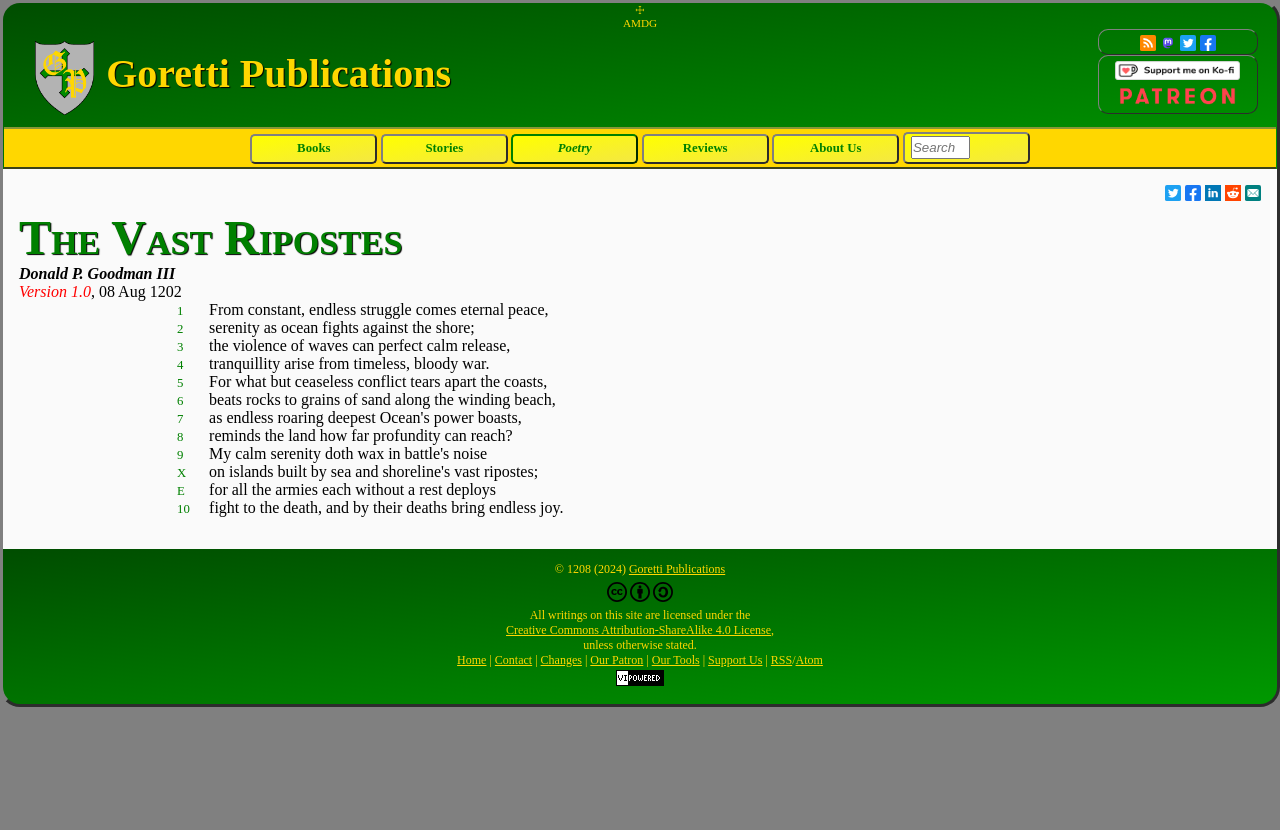Please determine the bounding box coordinates of the clickable area required to carry out the following instruction: "Follow Goretti Publications on Facebook". The coordinates must be four float numbers between 0 and 1, represented as [left, top, right, bottom].

[0.937, 0.04, 0.95, 0.06]